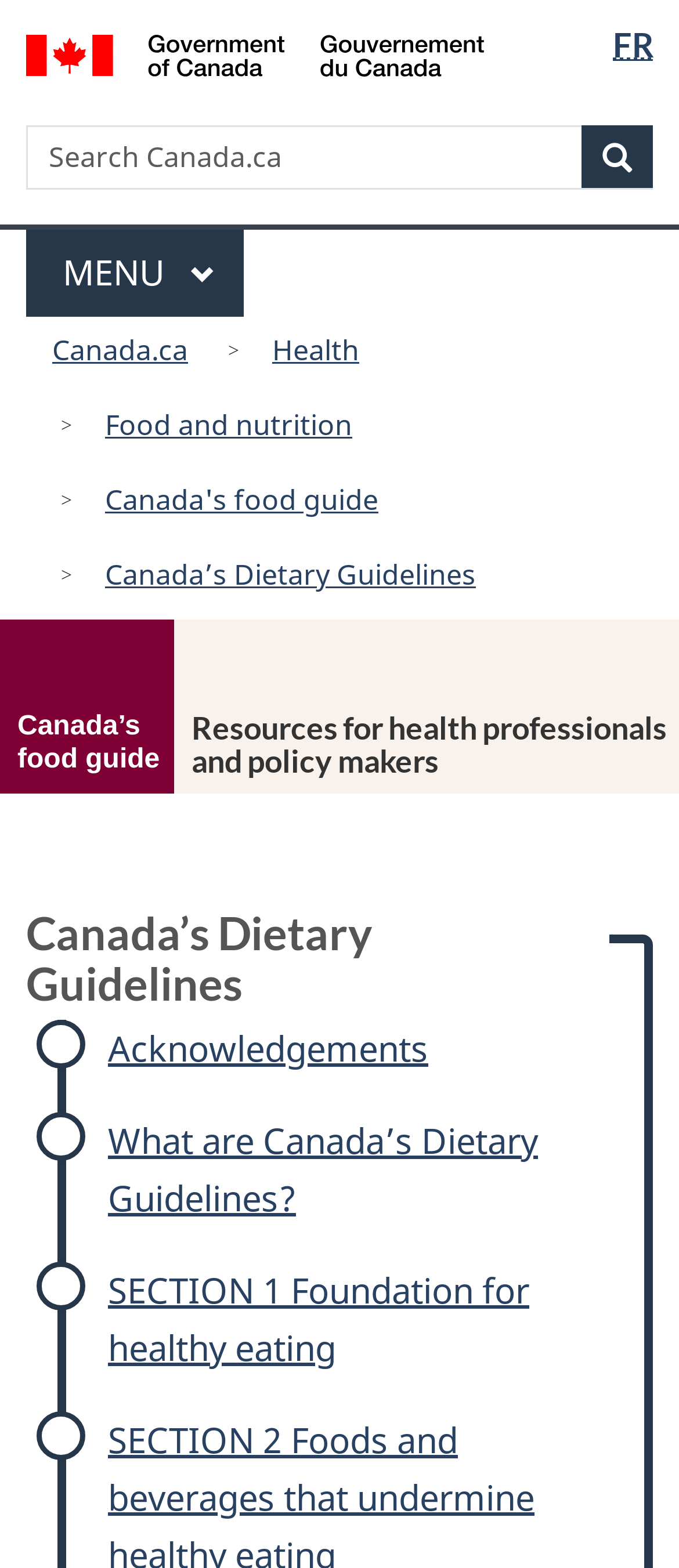Extract the bounding box coordinates of the UI element described: "Main Menu". Provide the coordinates in the format [left, top, right, bottom] with values ranging from 0 to 1.

[0.038, 0.146, 0.359, 0.202]